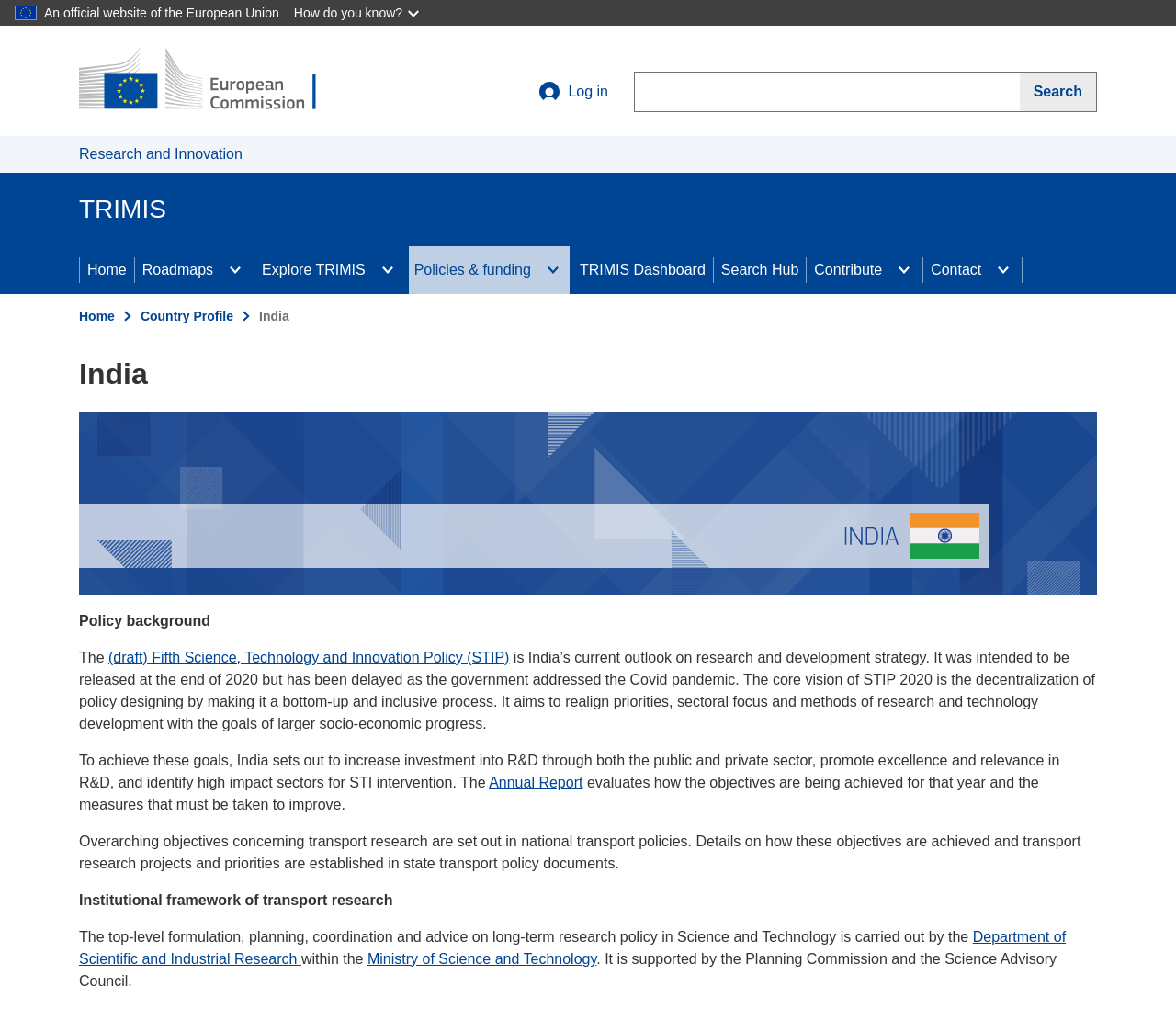Bounding box coordinates should be provided in the format (top-left x, top-left y, bottom-right x, bottom-right y) with all values between 0 and 1. Identify the bounding box for this UI element: Search

[0.867, 0.071, 0.933, 0.111]